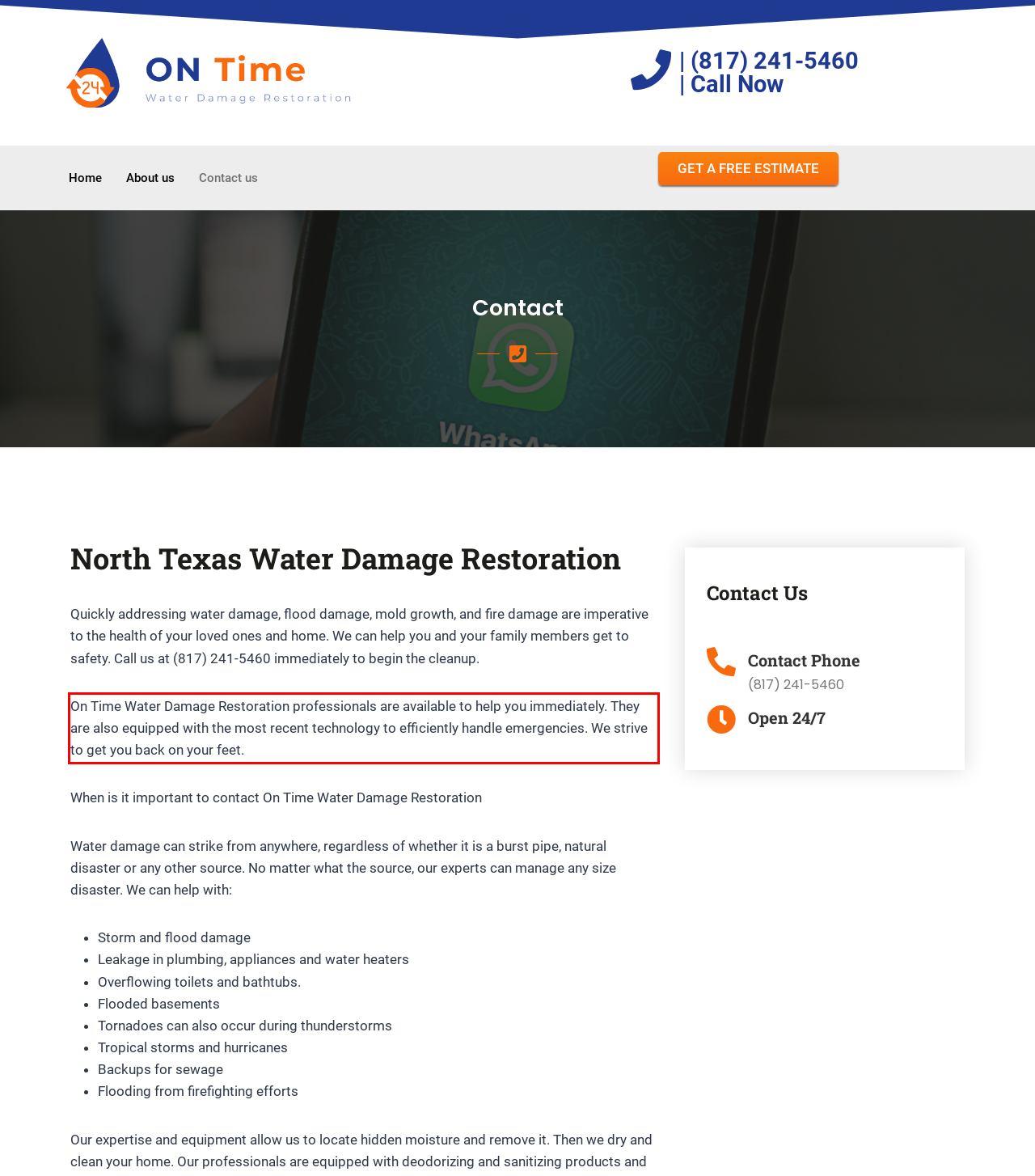Using OCR, extract the text content found within the red bounding box in the given webpage screenshot.

On Time Water Damage Restoration professionals are available to help you immediately. They are also equipped with the most recent technology to efficiently handle emergencies. We strive to get you back on your feet.